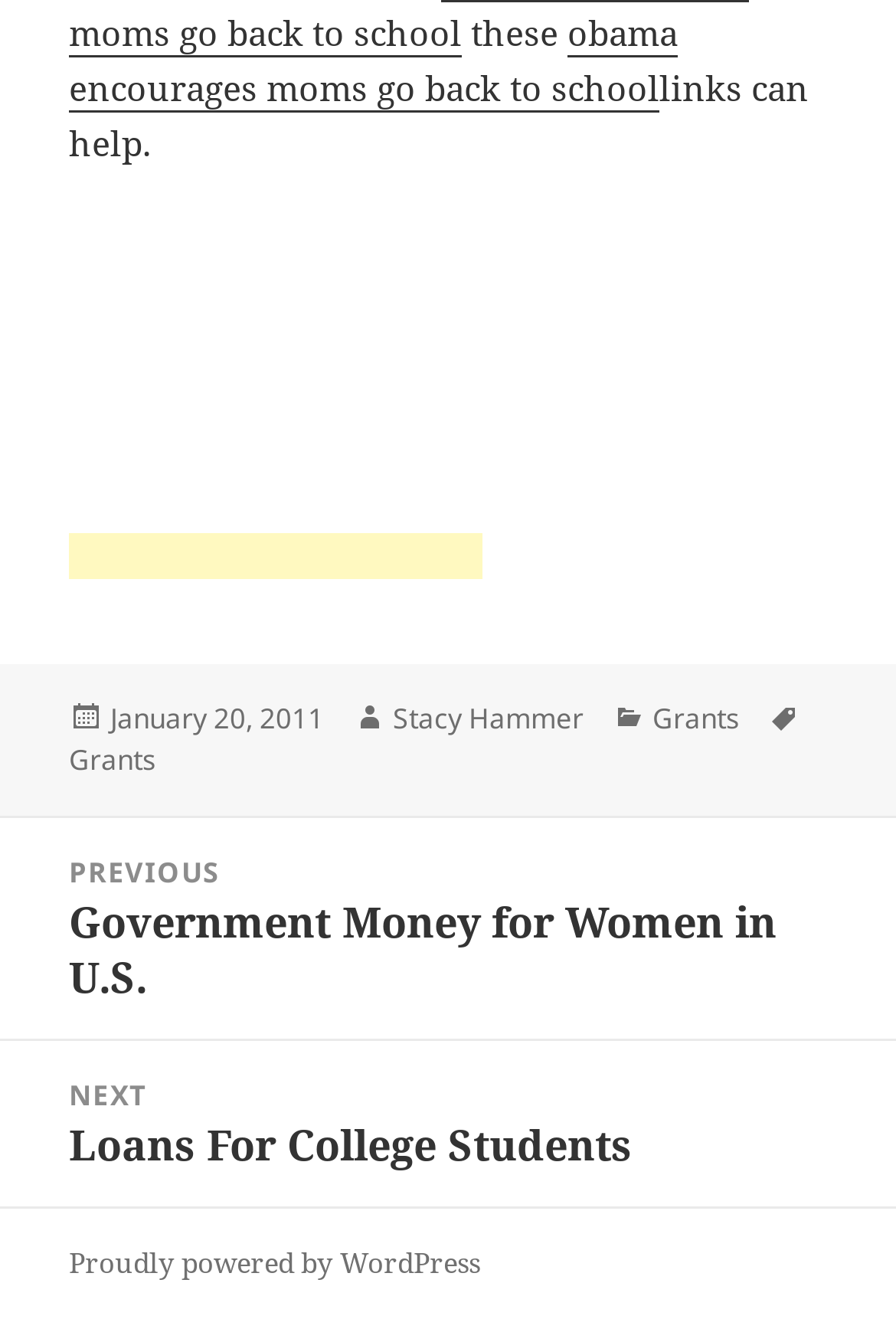Refer to the element description Proudly powered by WordPress and identify the corresponding bounding box in the screenshot. Format the coordinates as (top-left x, top-left y, bottom-right x, bottom-right y) with values in the range of 0 to 1.

[0.077, 0.942, 0.536, 0.973]